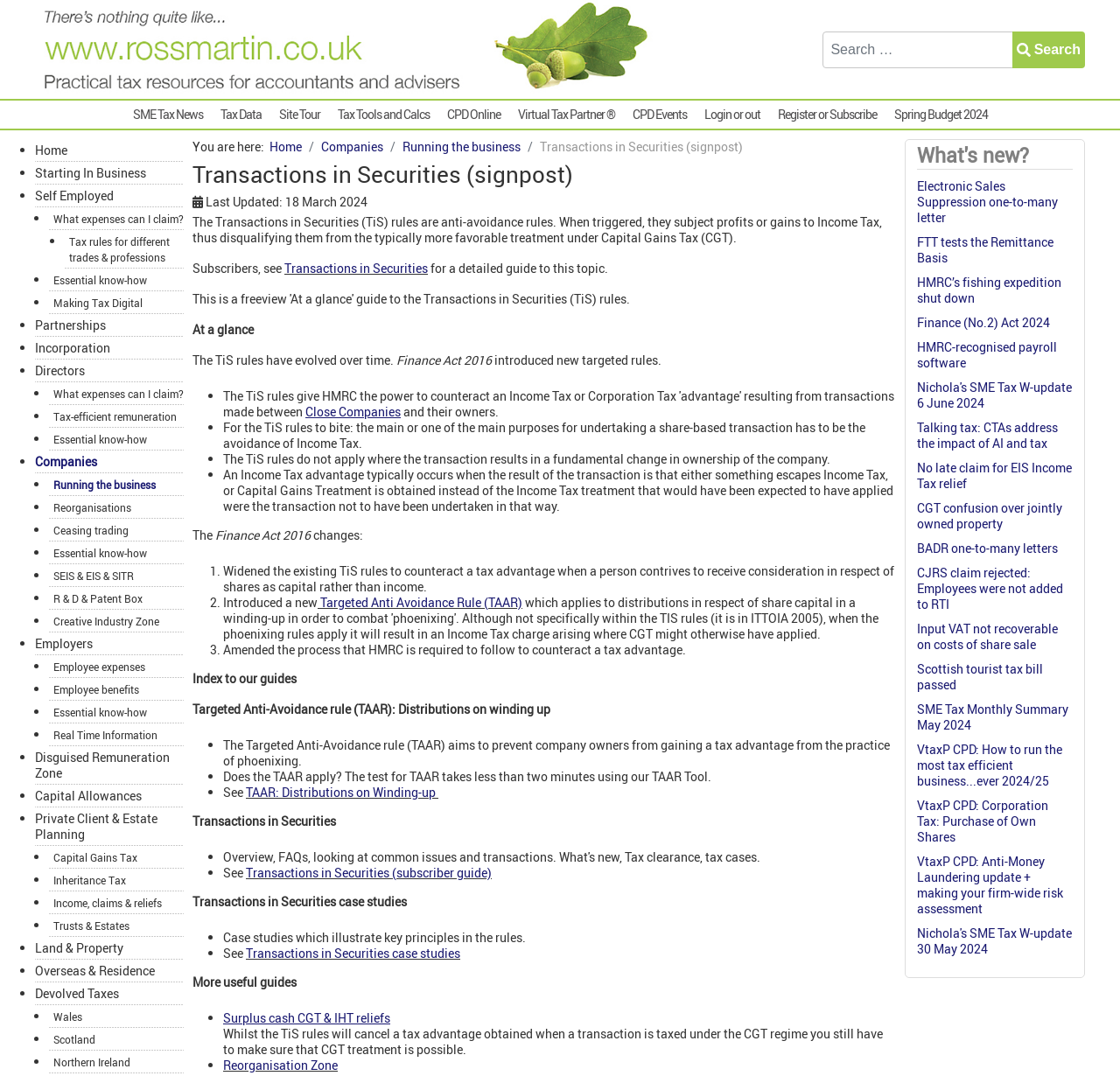Using the description "Transactions in Securities (subscriber guide)", locate and provide the bounding box of the UI element.

[0.22, 0.803, 0.439, 0.818]